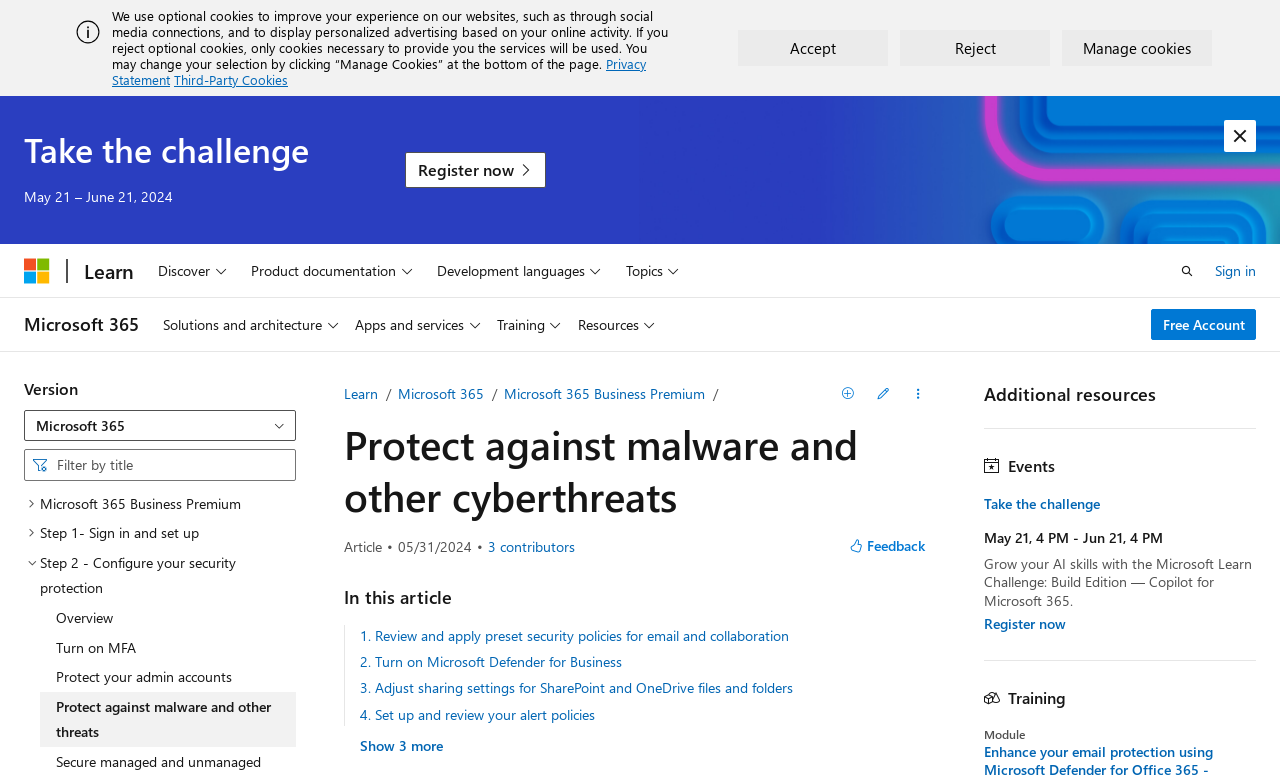Please find the bounding box coordinates of the element that needs to be clicked to perform the following instruction: "Register now". The bounding box coordinates should be four float numbers between 0 and 1, represented as [left, top, right, bottom].

[0.316, 0.196, 0.427, 0.243]